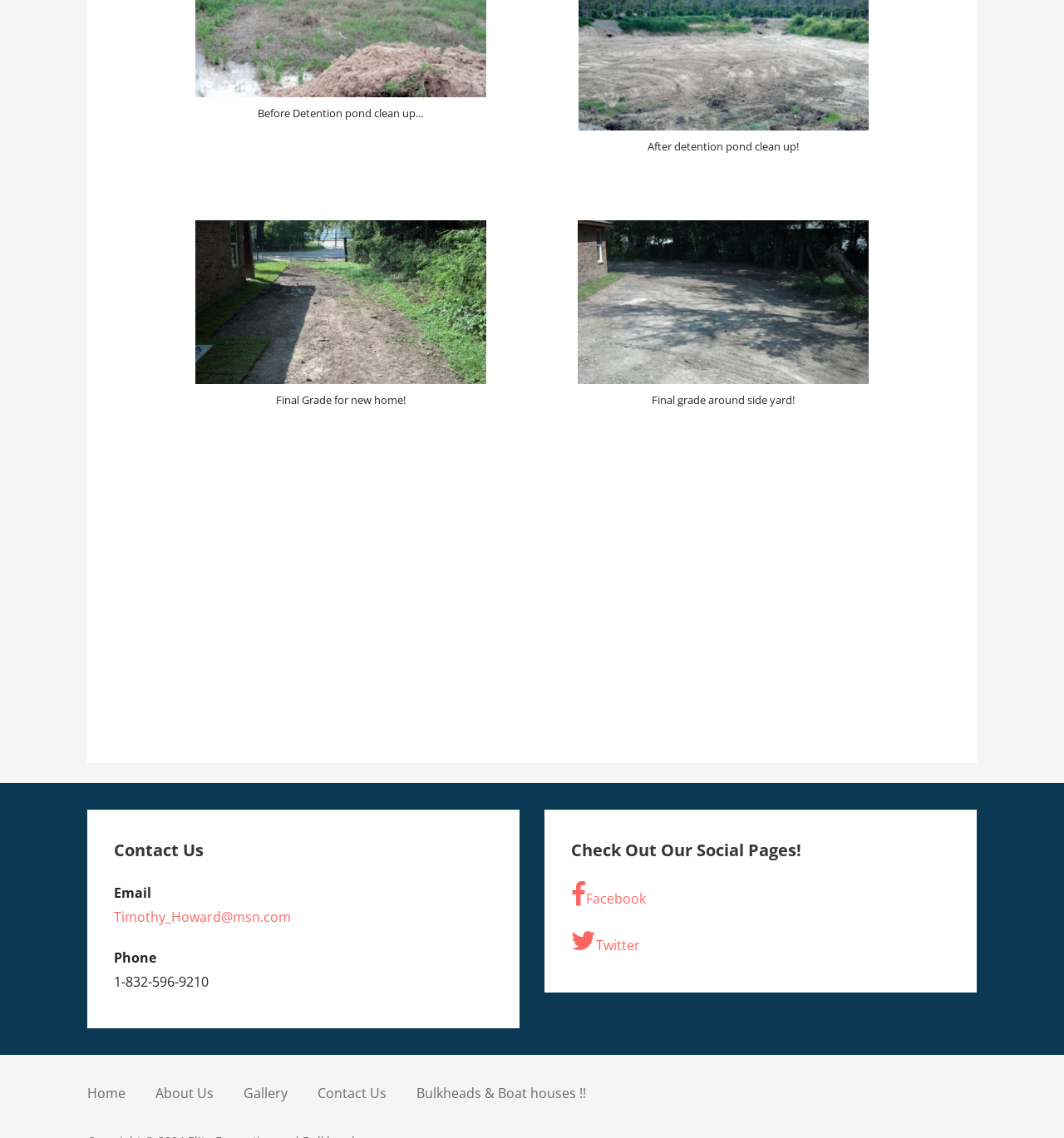Answer the question using only one word or a concise phrase: How many social media links are available?

2